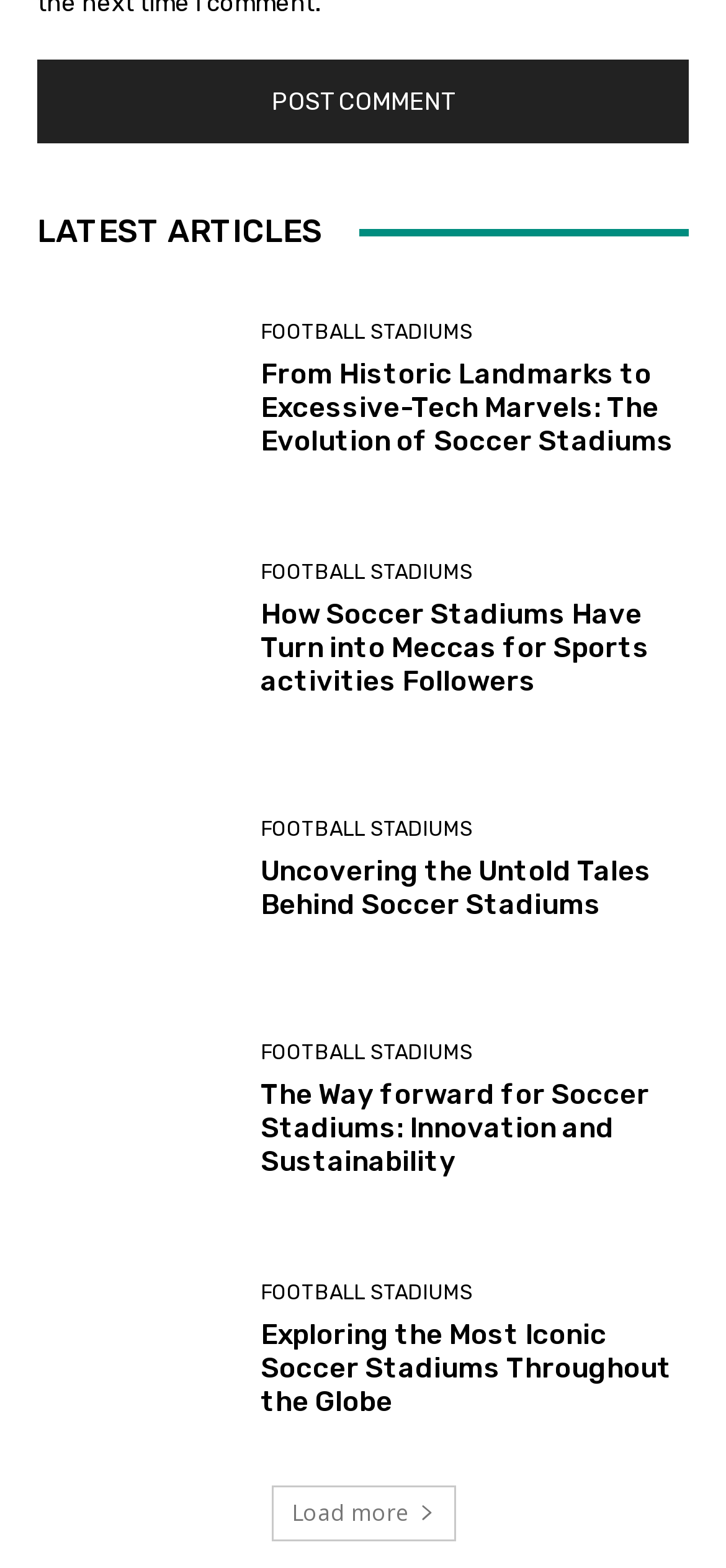How many articles are displayed on this webpage?
Based on the image, answer the question with a single word or brief phrase.

5